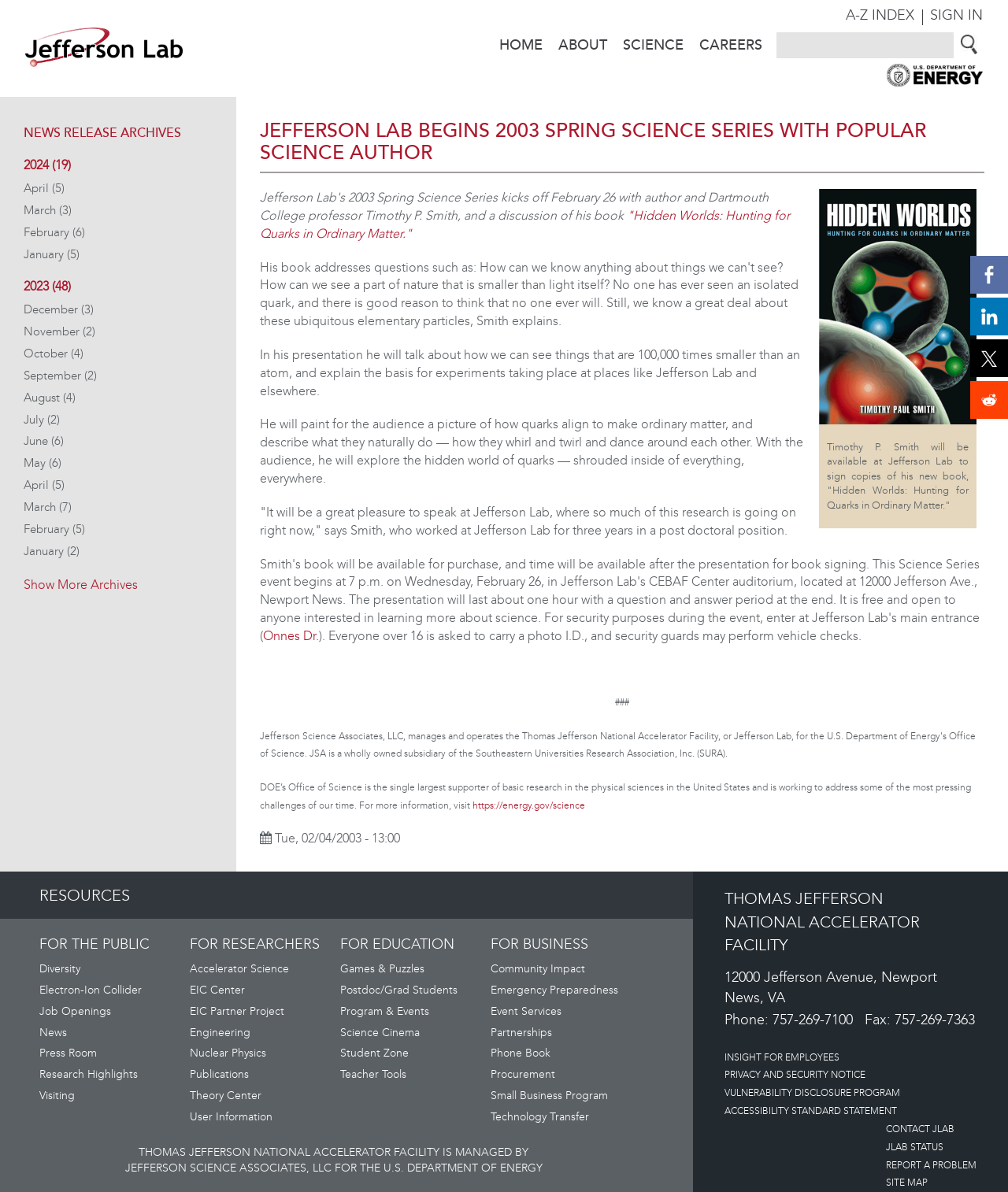Find the bounding box coordinates of the clickable element required to execute the following instruction: "Click the 'NEWS RELEASE ARCHIVES' link". Provide the coordinates as four float numbers between 0 and 1, i.e., [left, top, right, bottom].

[0.023, 0.105, 0.18, 0.131]